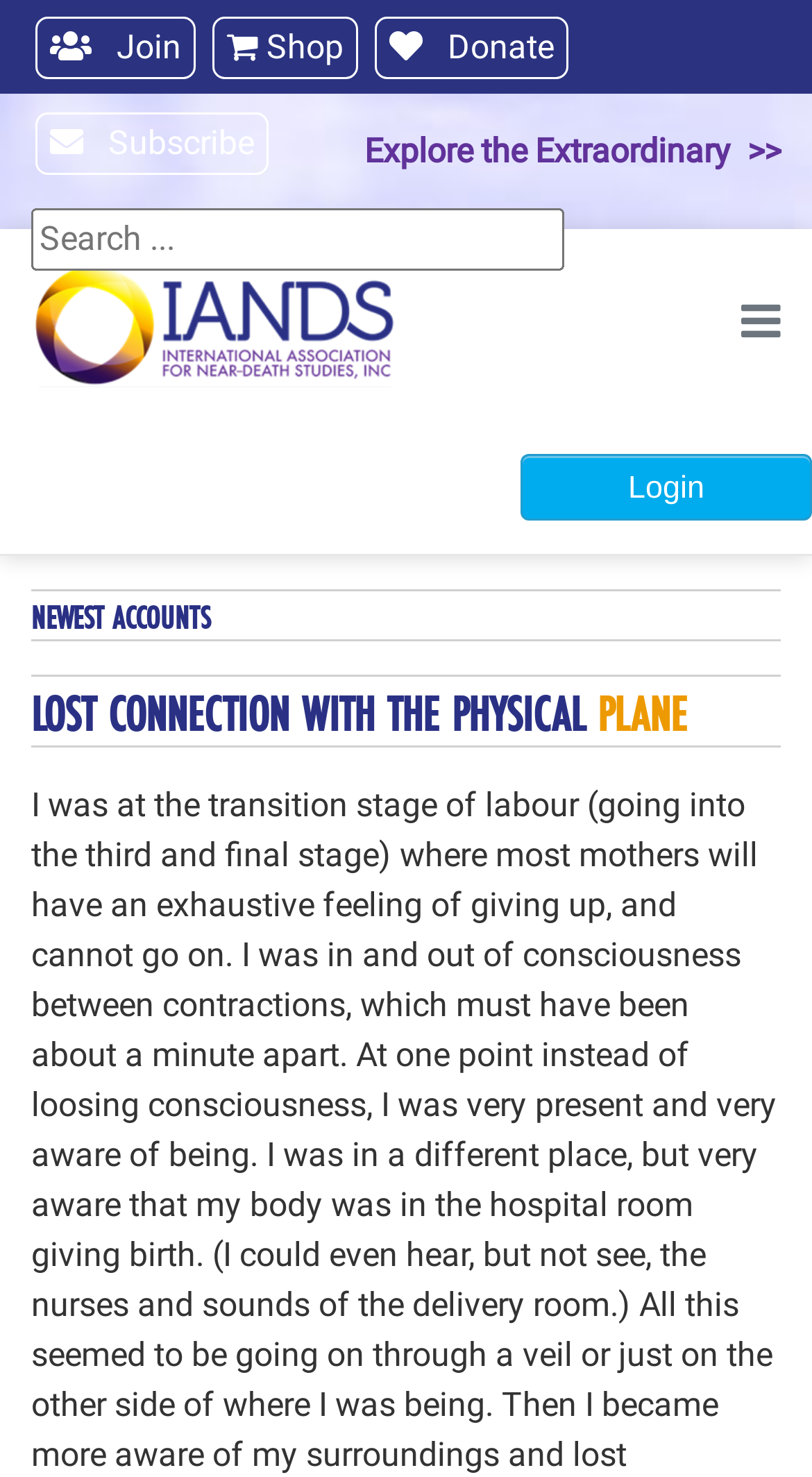Please reply with a single word or brief phrase to the question: 
What is the text of the search button?

Search